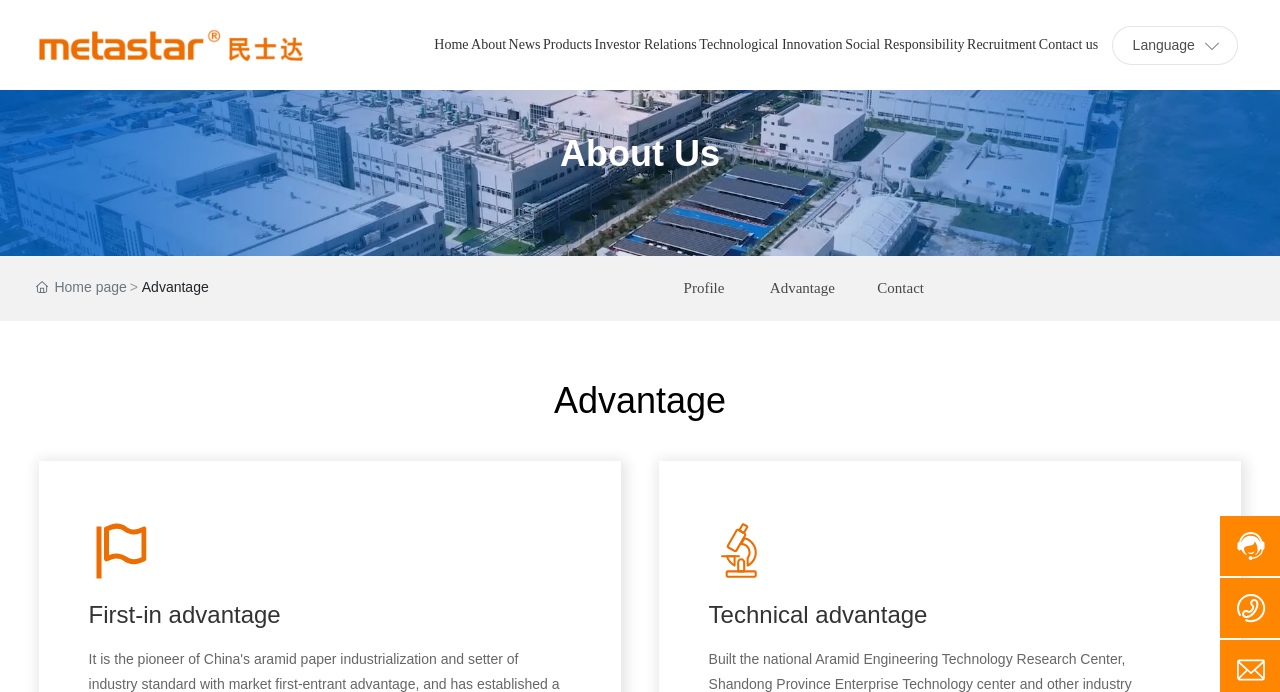Indicate the bounding box coordinates of the element that must be clicked to execute the instruction: "click the Contact us link". The coordinates should be given as four float numbers between 0 and 1, i.e., [left, top, right, bottom].

[0.811, 0.0, 0.859, 0.13]